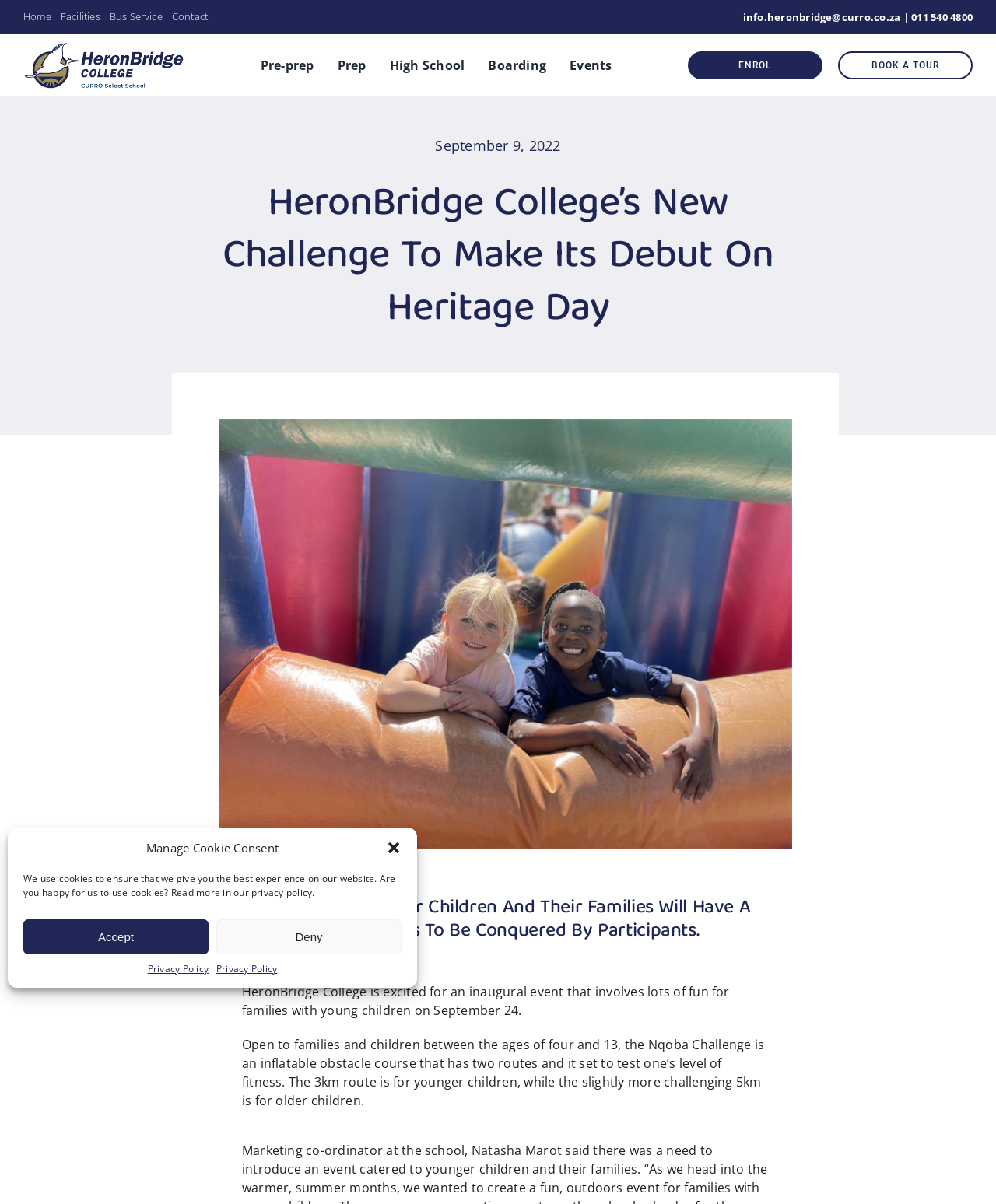Select the bounding box coordinates of the element I need to click to carry out the following instruction: "Click the 'Go to Top' button".

[0.904, 0.804, 0.941, 0.827]